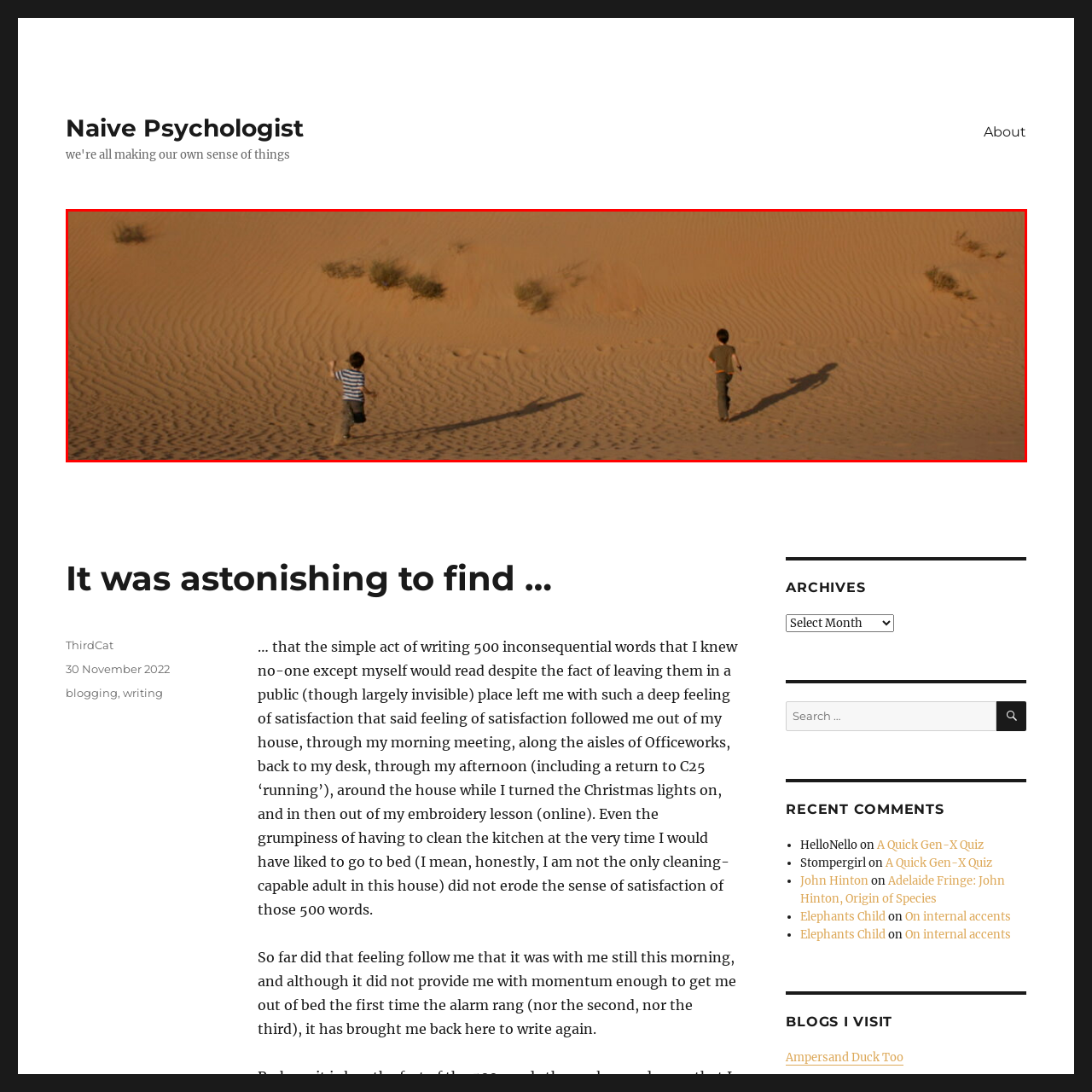Check the image highlighted by the red rectangle and provide a single word or phrase for the question:
What is the color of the sand in the image?

Golden